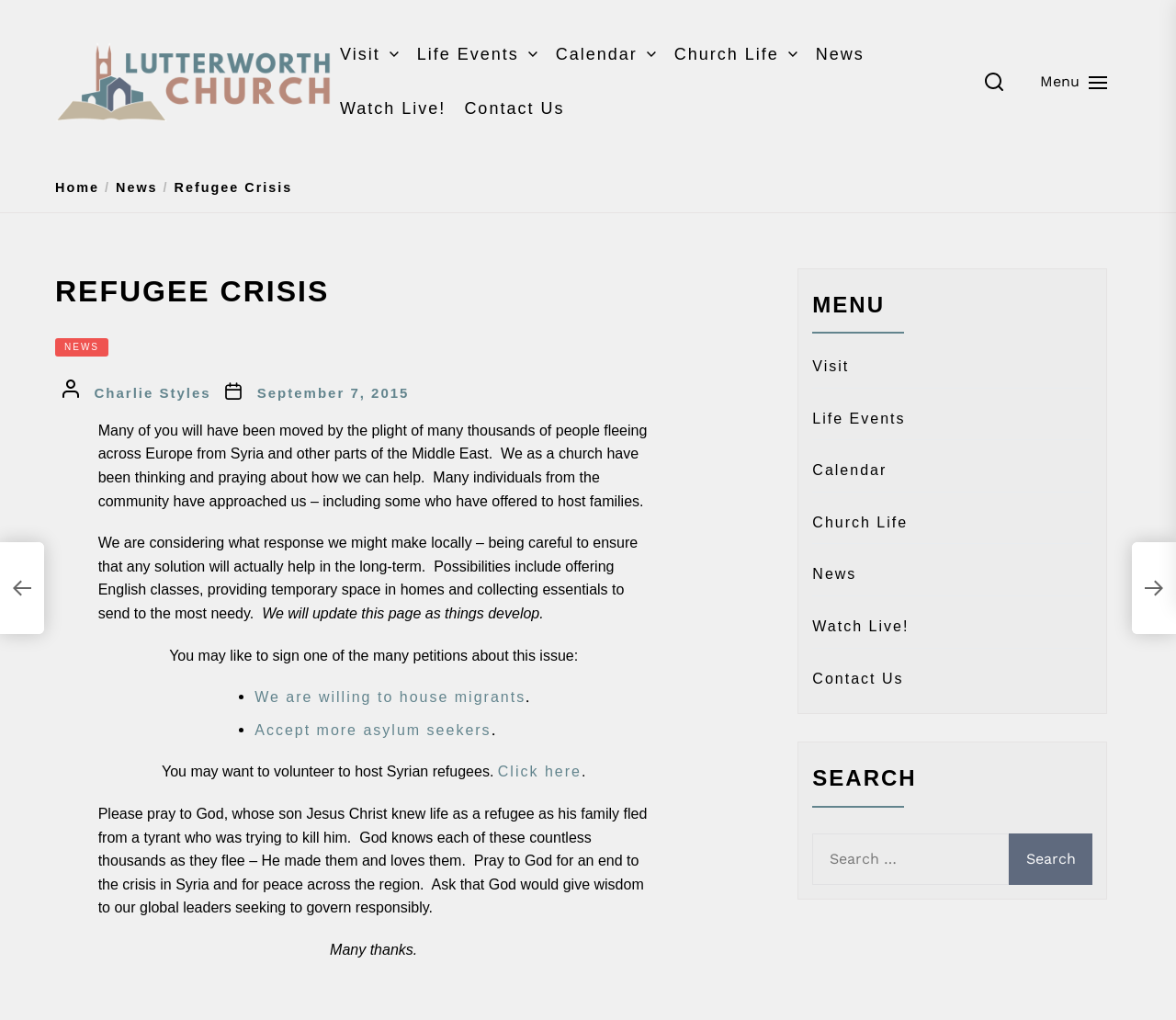What is one way to help refugees?
Refer to the image and give a detailed answer to the question.

The article mentions that the church is considering offering temporary space in homes as a way to help refugees. This can be inferred from the sentence 'Possibilities include offering English classes, providing temporary space in homes and collecting essentials to send to the most needy.'